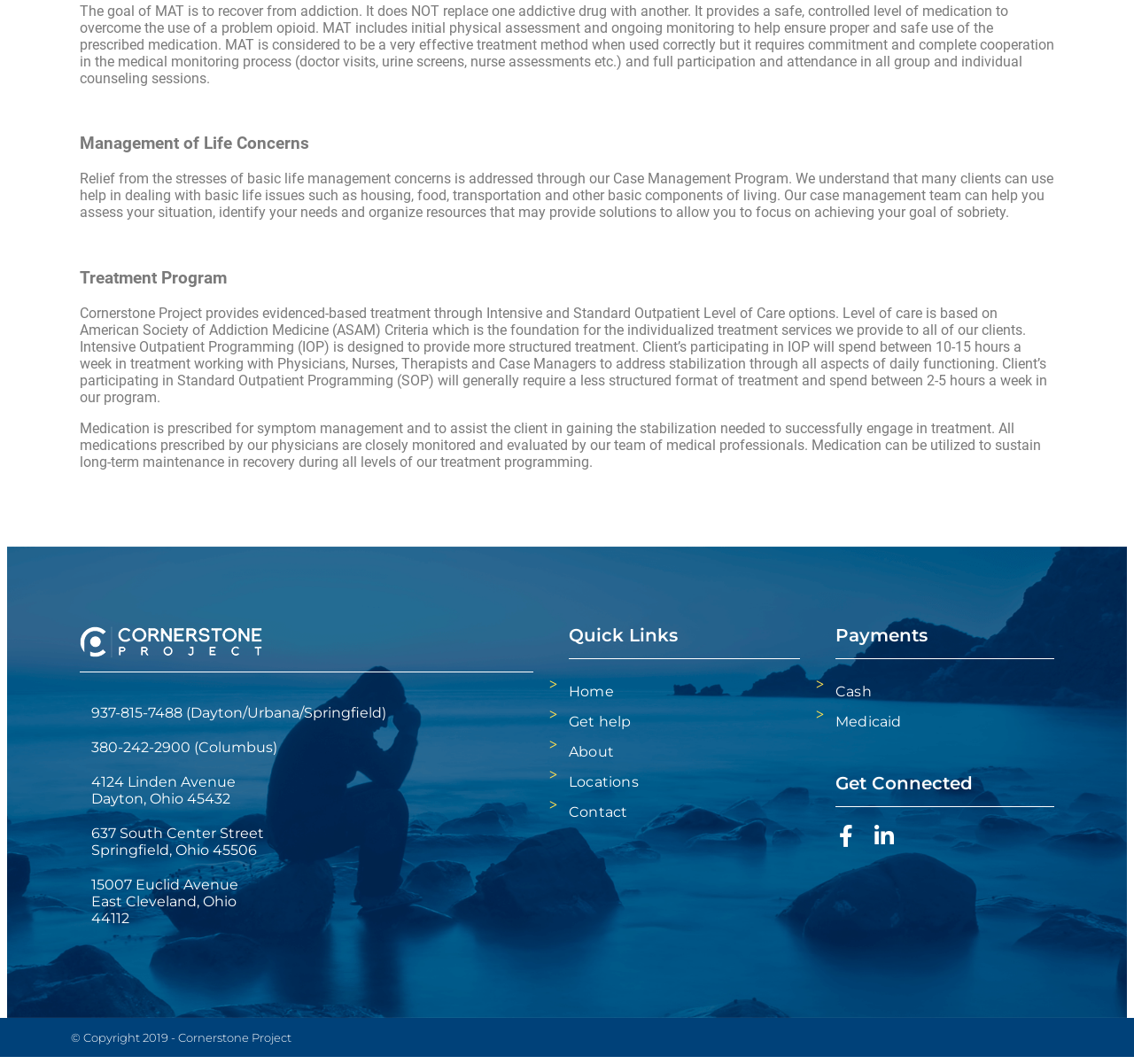Find the bounding box coordinates of the element you need to click on to perform this action: 'View the Columbus office contact information'. The coordinates should be represented by four float values between 0 and 1, in the format [left, top, right, bottom].

[0.08, 0.694, 0.245, 0.71]